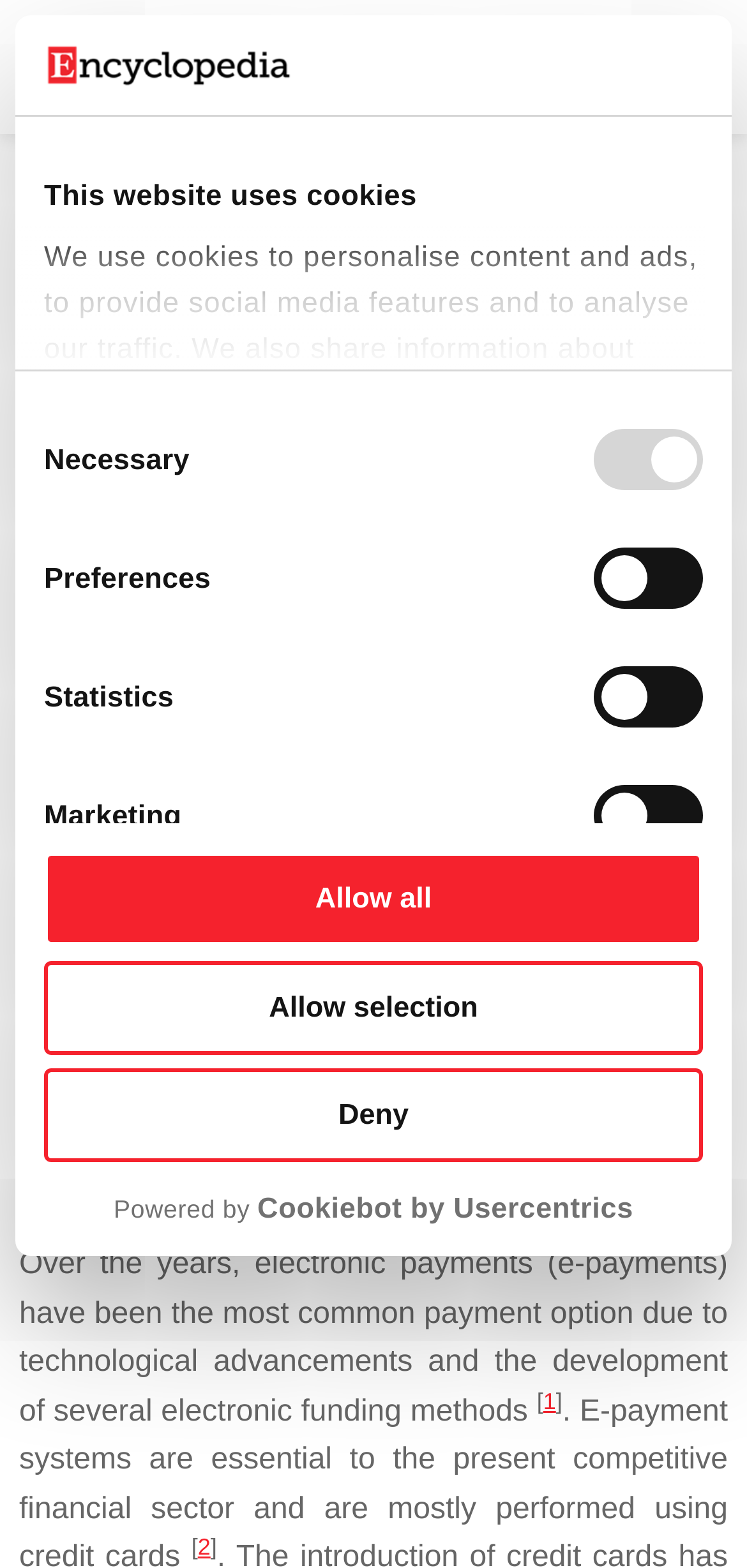Find the bounding box coordinates of the area that needs to be clicked in order to achieve the following instruction: "Go to the Encyclopedia homepage". The coordinates should be specified as four float numbers between 0 and 1, i.e., [left, top, right, bottom].

[0.03, 0.0, 0.158, 0.088]